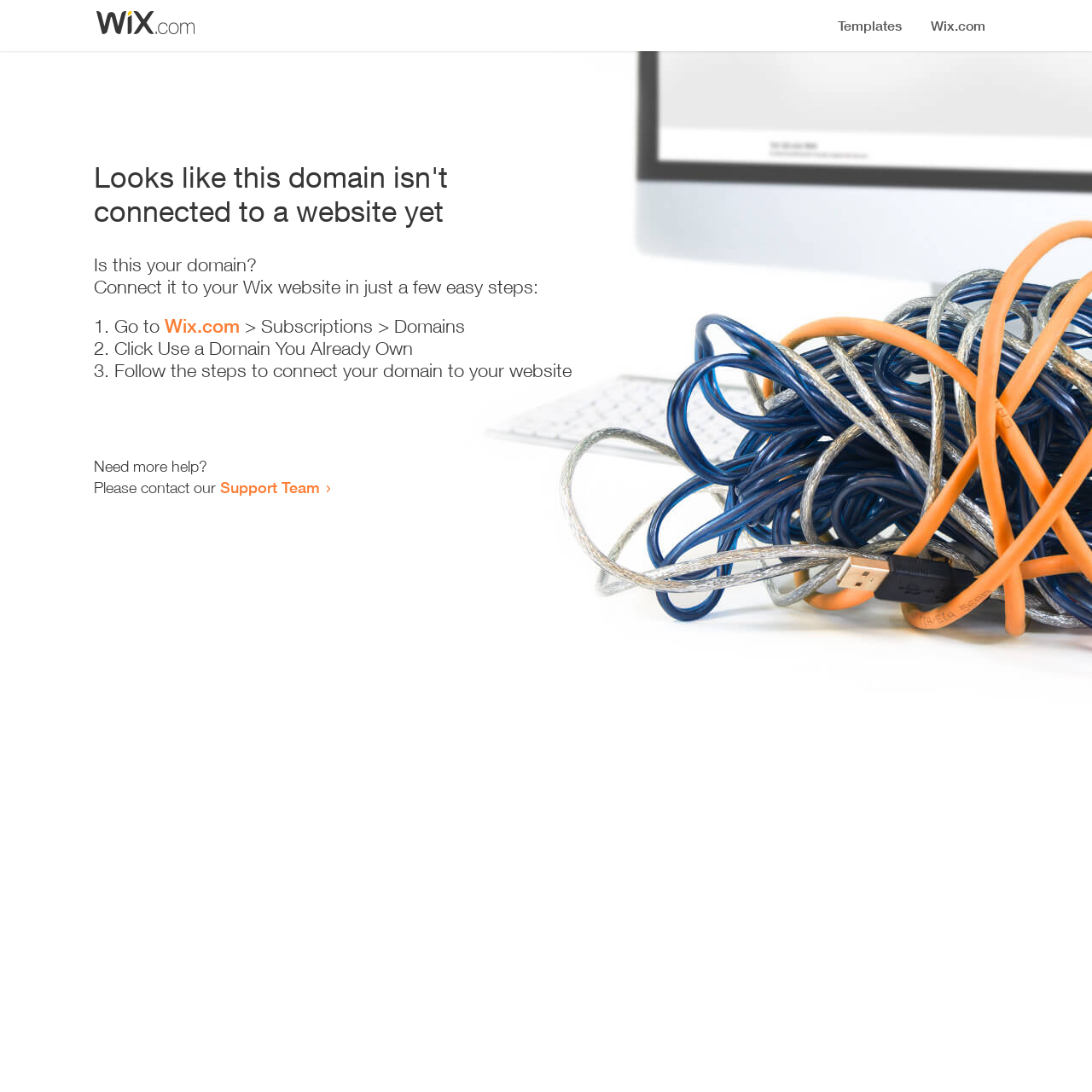Provide a one-word or short-phrase response to the question:
How many steps are required to connect the domain?

Three